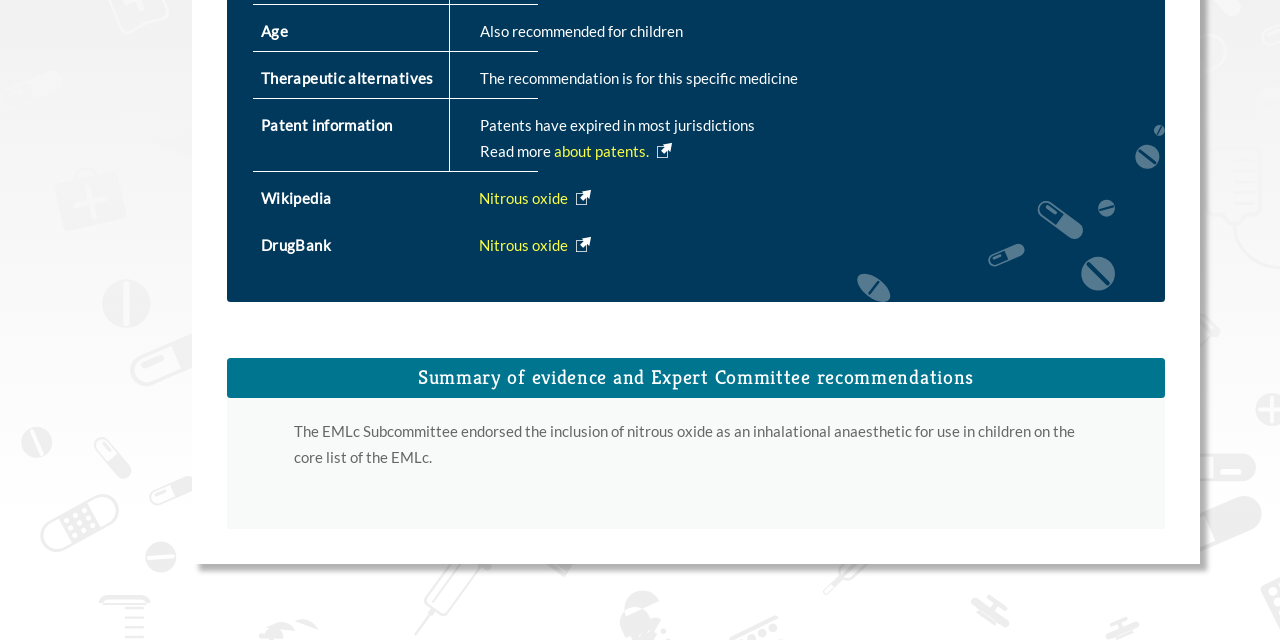Using the given description, provide the bounding box coordinates formatted as (top-left x, top-left y, bottom-right x, bottom-right y), with all values being floating point numbers between 0 and 1. Description: Nitrous oxide

[0.374, 0.369, 0.462, 0.397]